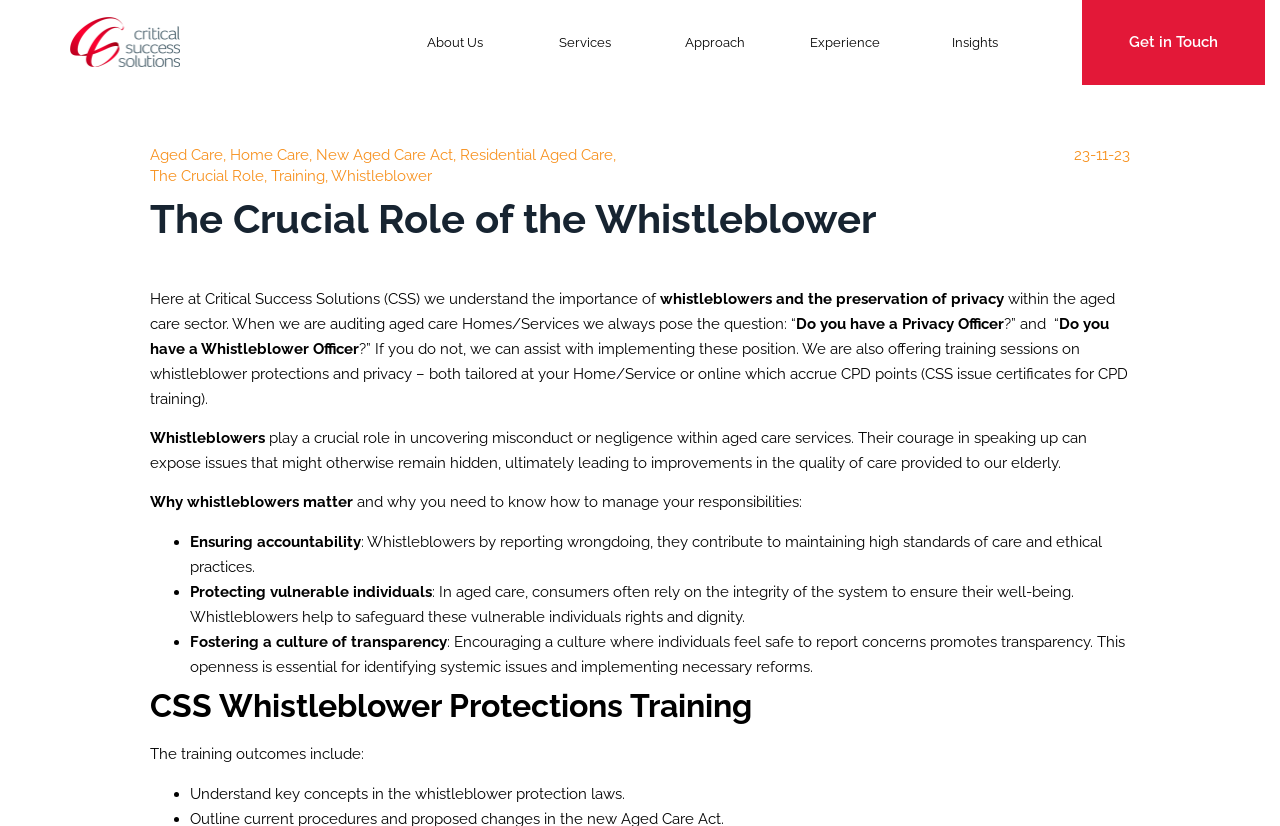Locate the bounding box coordinates of the clickable element to fulfill the following instruction: "Click on Understand key concepts in the whistleblower protection laws". Provide the coordinates as four float numbers between 0 and 1 in the format [left, top, right, bottom].

[0.148, 0.95, 0.488, 0.971]